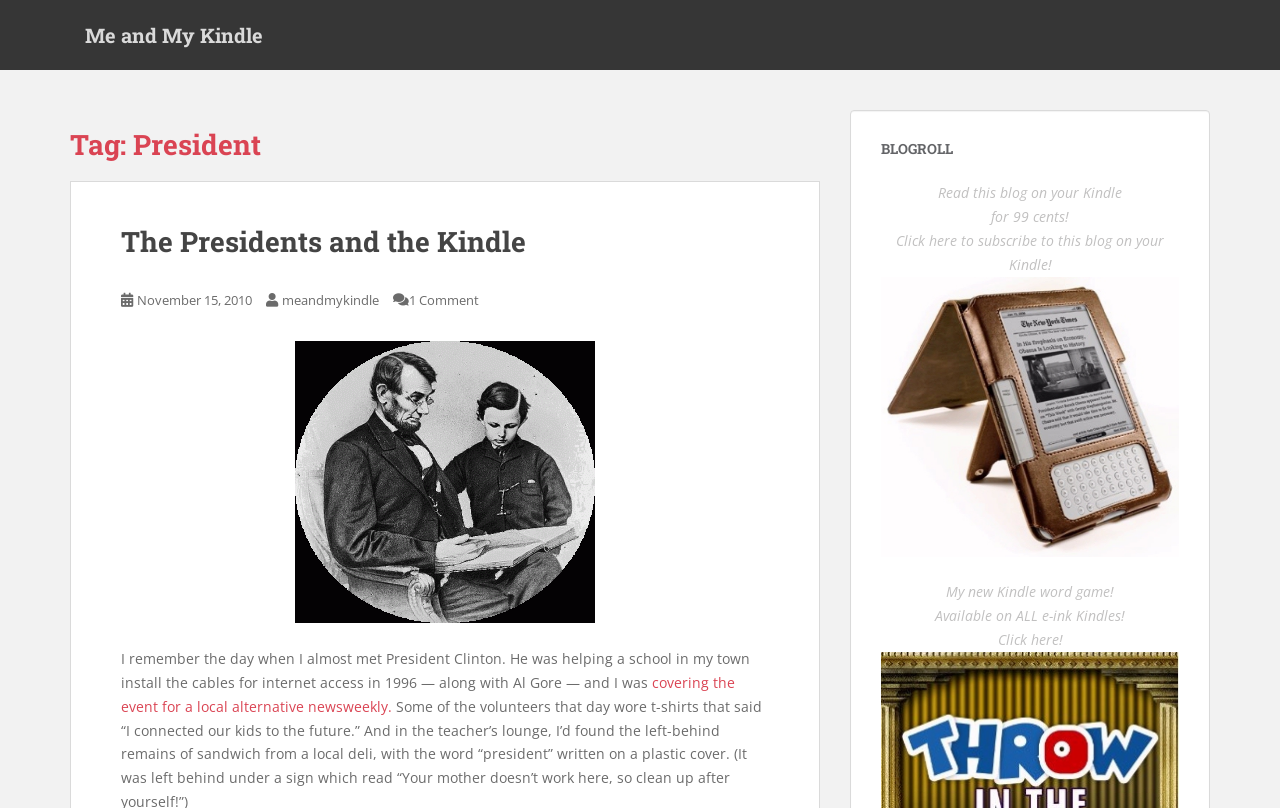What is the image description in the blog post? Refer to the image and provide a one-word or short phrase answer.

President Abraham Lincoln reading a book